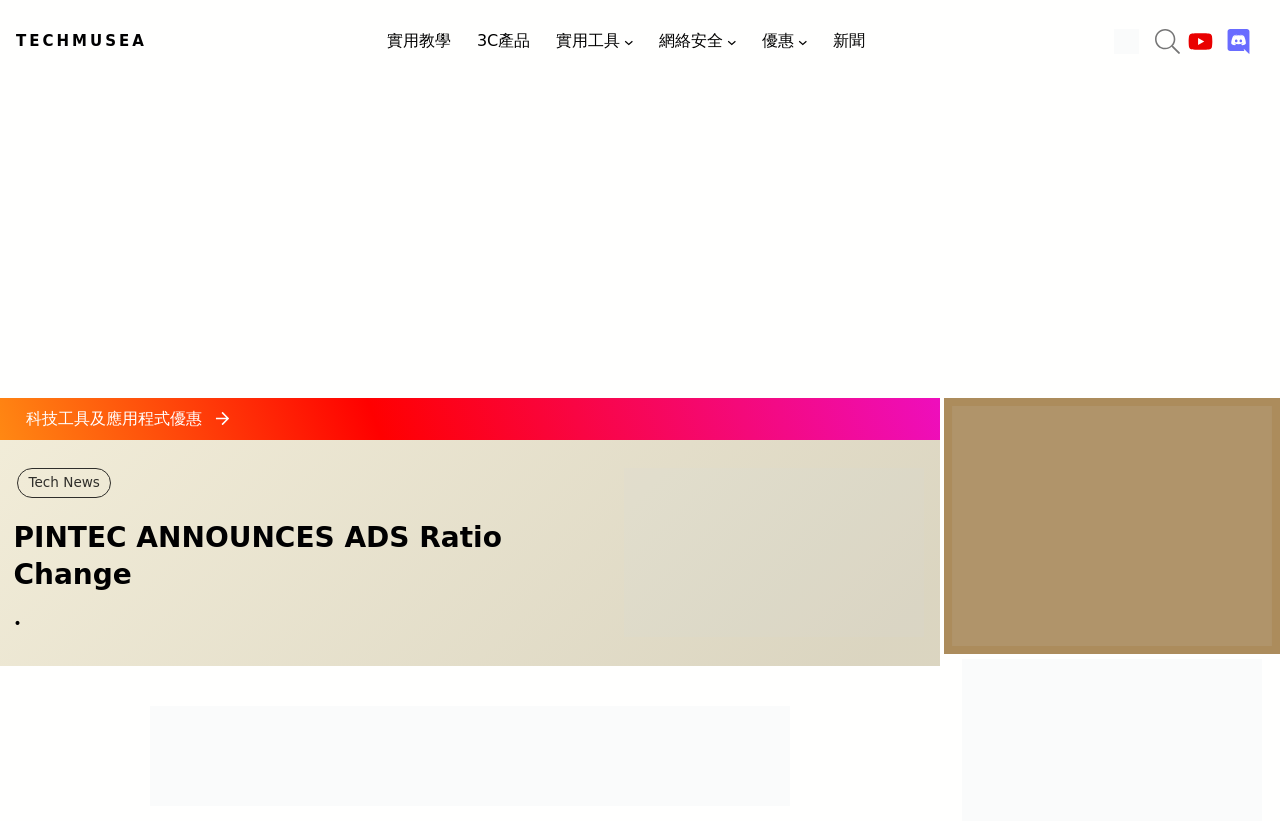What is the name of the company?
Look at the screenshot and respond with a single word or phrase.

PINTEC